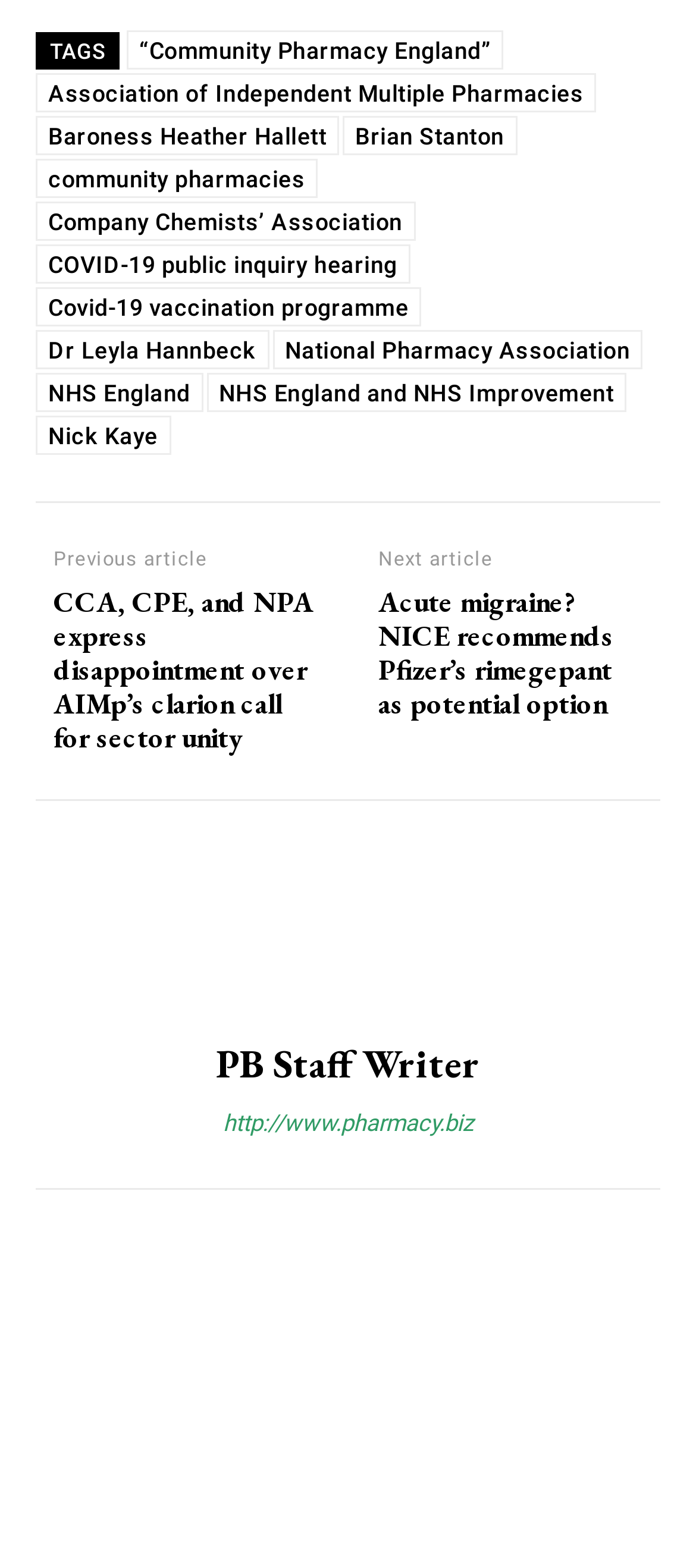From the details in the image, provide a thorough response to the question: What is the name of the programme mentioned in the link 'Covid-19 vaccination programme'?

The link 'Covid-19 vaccination programme' explicitly mentions the name of the programme, which is the Covid-19 vaccination programme.